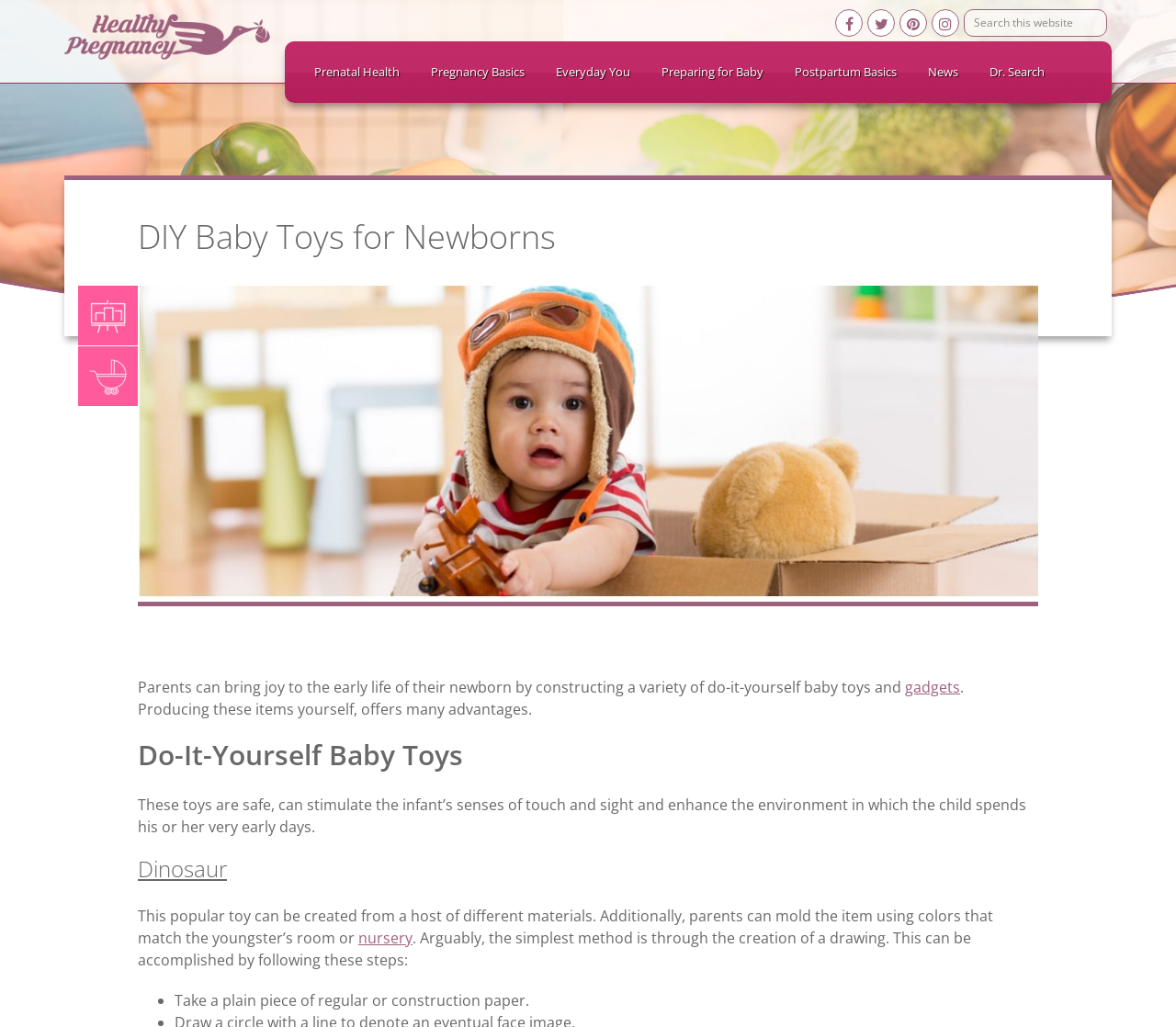Please look at the image and answer the question with a detailed explanation: What is the main topic of this webpage?

The main topic of this webpage is DIY baby toys, which is evident from the heading 'DIY Baby Toys for Newborns' and the content that follows, which provides information and instructions on creating DIY baby toys.